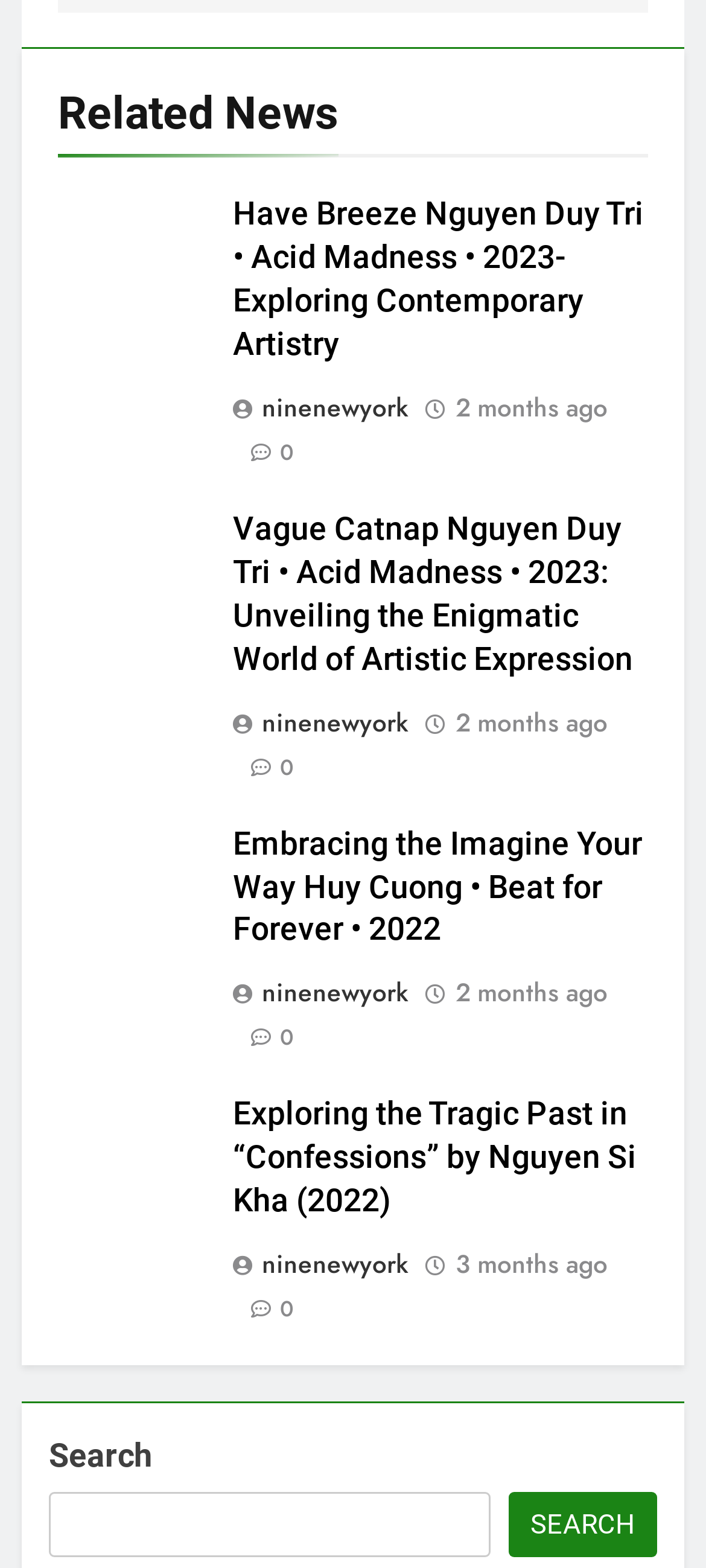Highlight the bounding box coordinates of the element you need to click to perform the following instruction: "Search for something."

[0.069, 0.952, 0.695, 0.993]